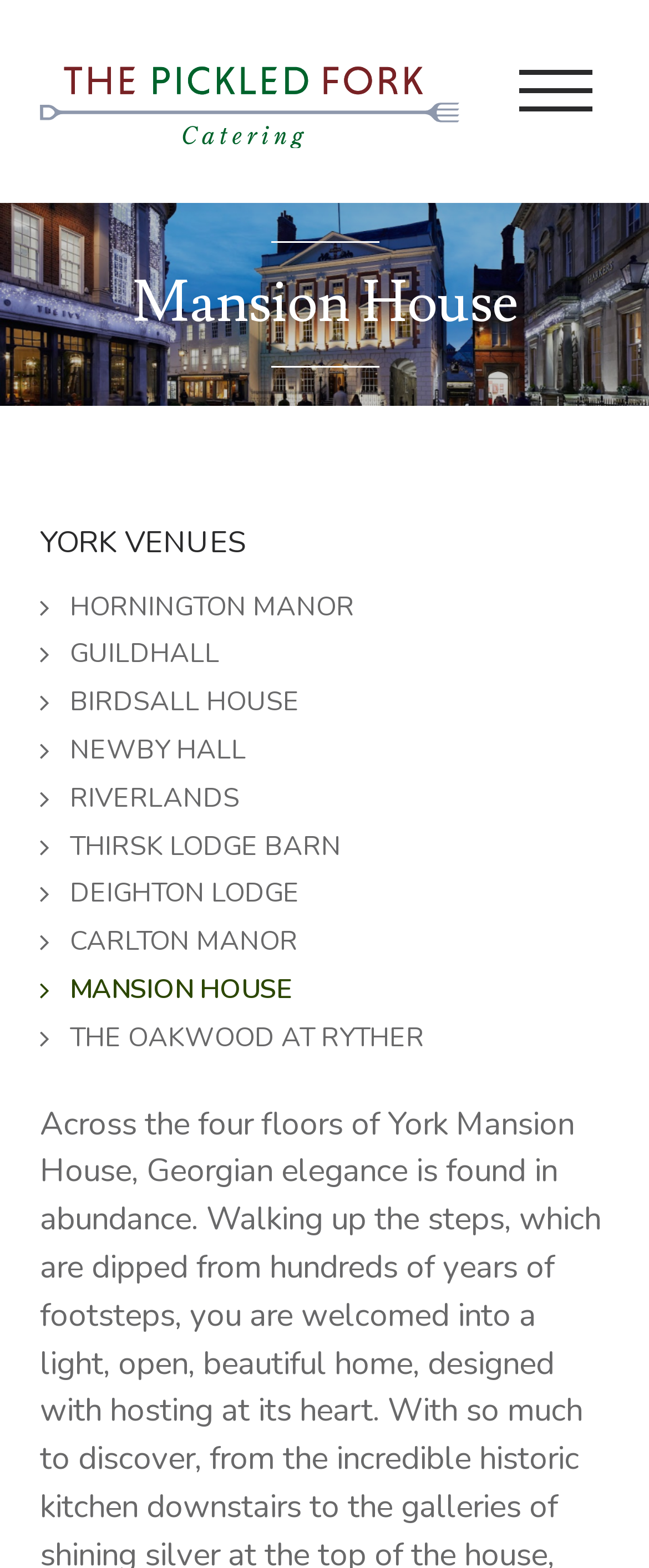Using the format (top-left x, top-left y, bottom-right x, bottom-right y), provide the bounding box coordinates for the described UI element. All values should be floating point numbers between 0 and 1: The Oakwood at Ryther

[0.062, 0.649, 0.654, 0.674]